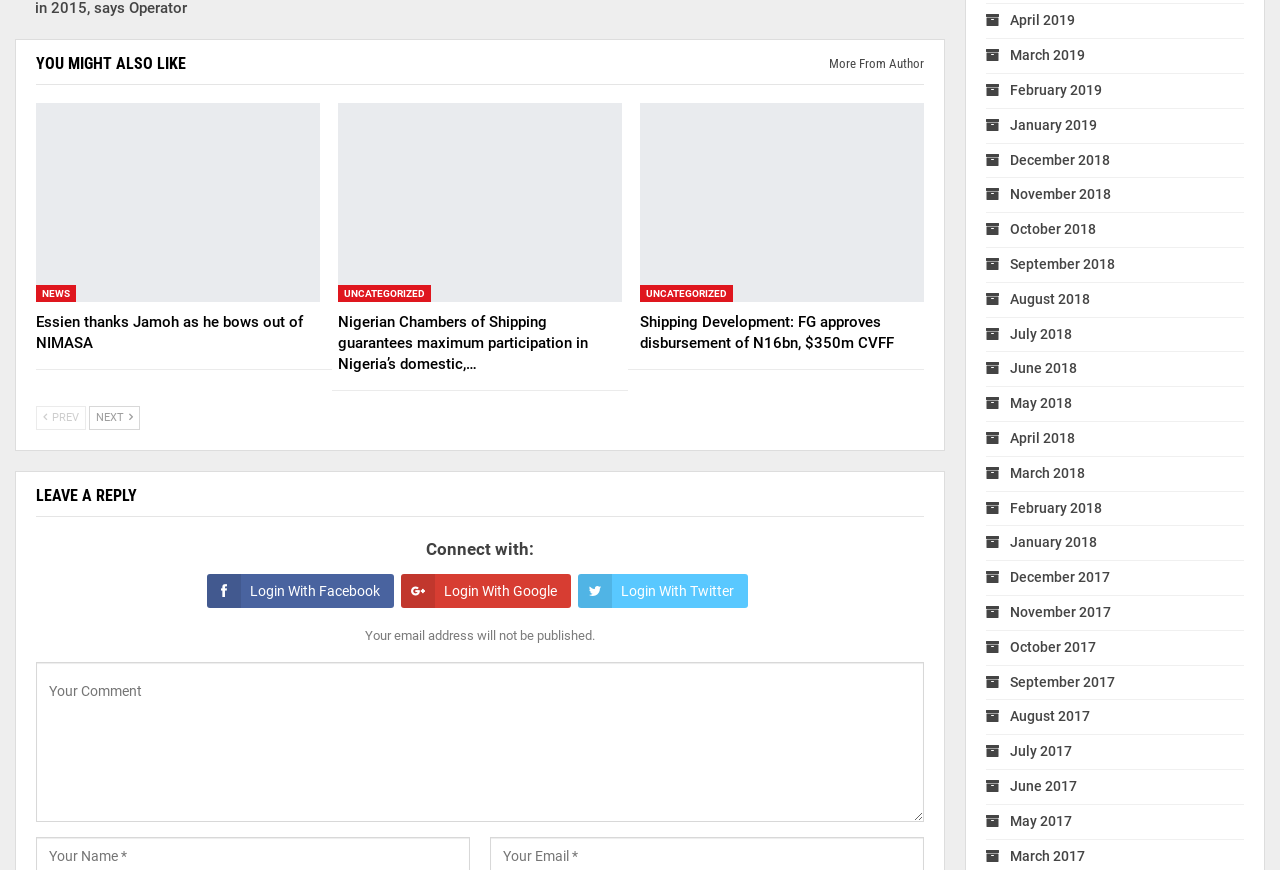Pinpoint the bounding box coordinates of the element that must be clicked to accomplish the following instruction: "Click on 'YOU MIGHT ALSO LIKE'". The coordinates should be in the format of four float numbers between 0 and 1, i.e., [left, top, right, bottom].

[0.028, 0.062, 0.145, 0.084]